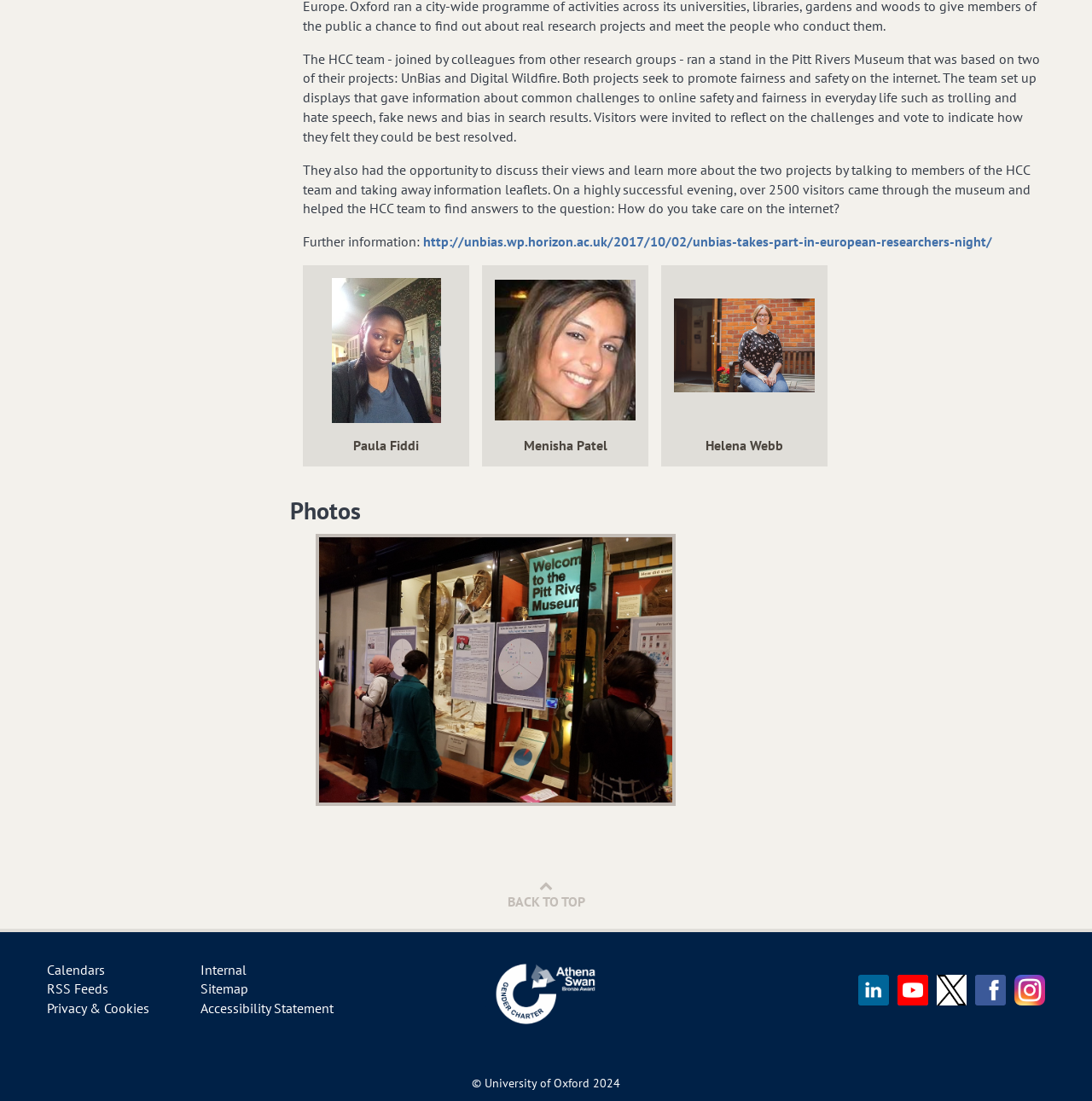Please find the bounding box for the UI component described as follows: "Privacy & Cookies".

[0.043, 0.908, 0.137, 0.924]